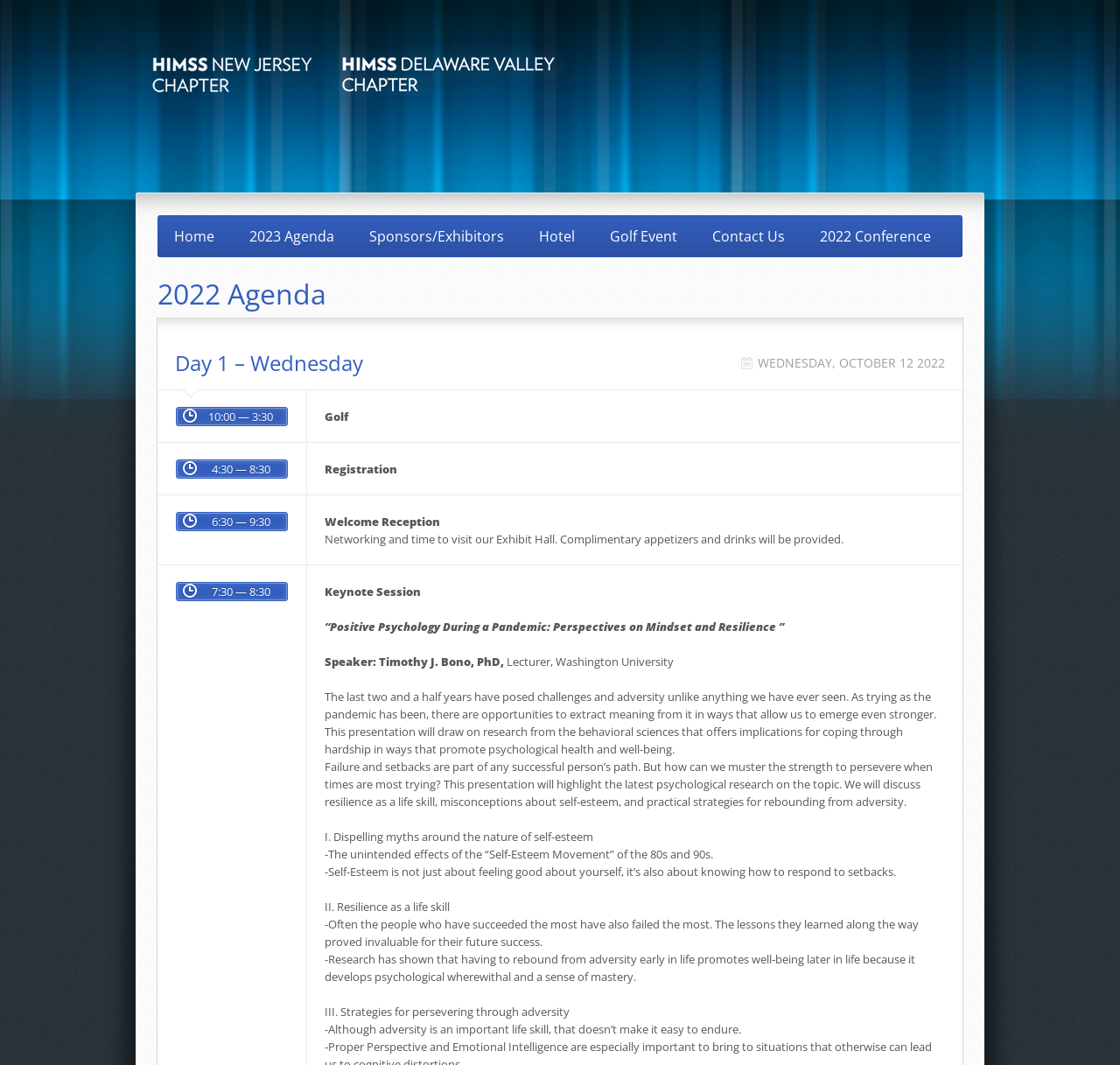Please indicate the bounding box coordinates of the element's region to be clicked to achieve the instruction: "Go to the 2023 Agenda page". Provide the coordinates as four float numbers between 0 and 1, i.e., [left, top, right, bottom].

[0.211, 0.205, 0.31, 0.238]